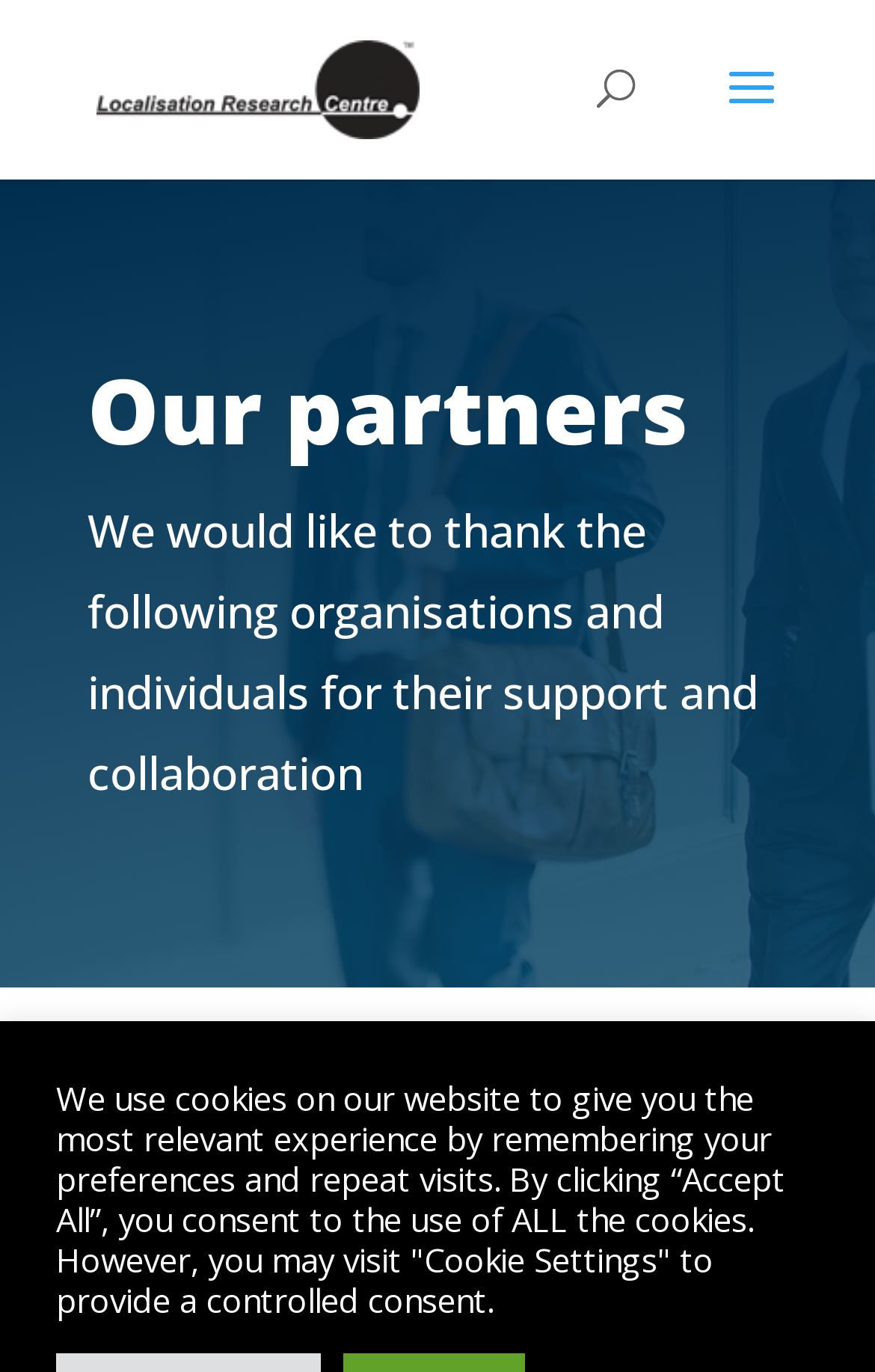Give a detailed account of the webpage.

The webpage is titled "Partners | Localisation Research Centre" and features a prominent link to the "Localisation Research Centre" at the top-left corner, accompanied by an image with the same name. 

Below the title, a search bar is positioned at the top-center of the page. 

Further down, a heading "Our partners" is displayed, followed by a paragraph of text that expresses gratitude to various organizations and individuals for their support and collaboration. 

To the right of the paragraph, an image is placed. 

At the very bottom of the page, a notice about cookies is displayed, informing users about the website's cookie policy and providing options to accept or customize cookie settings.